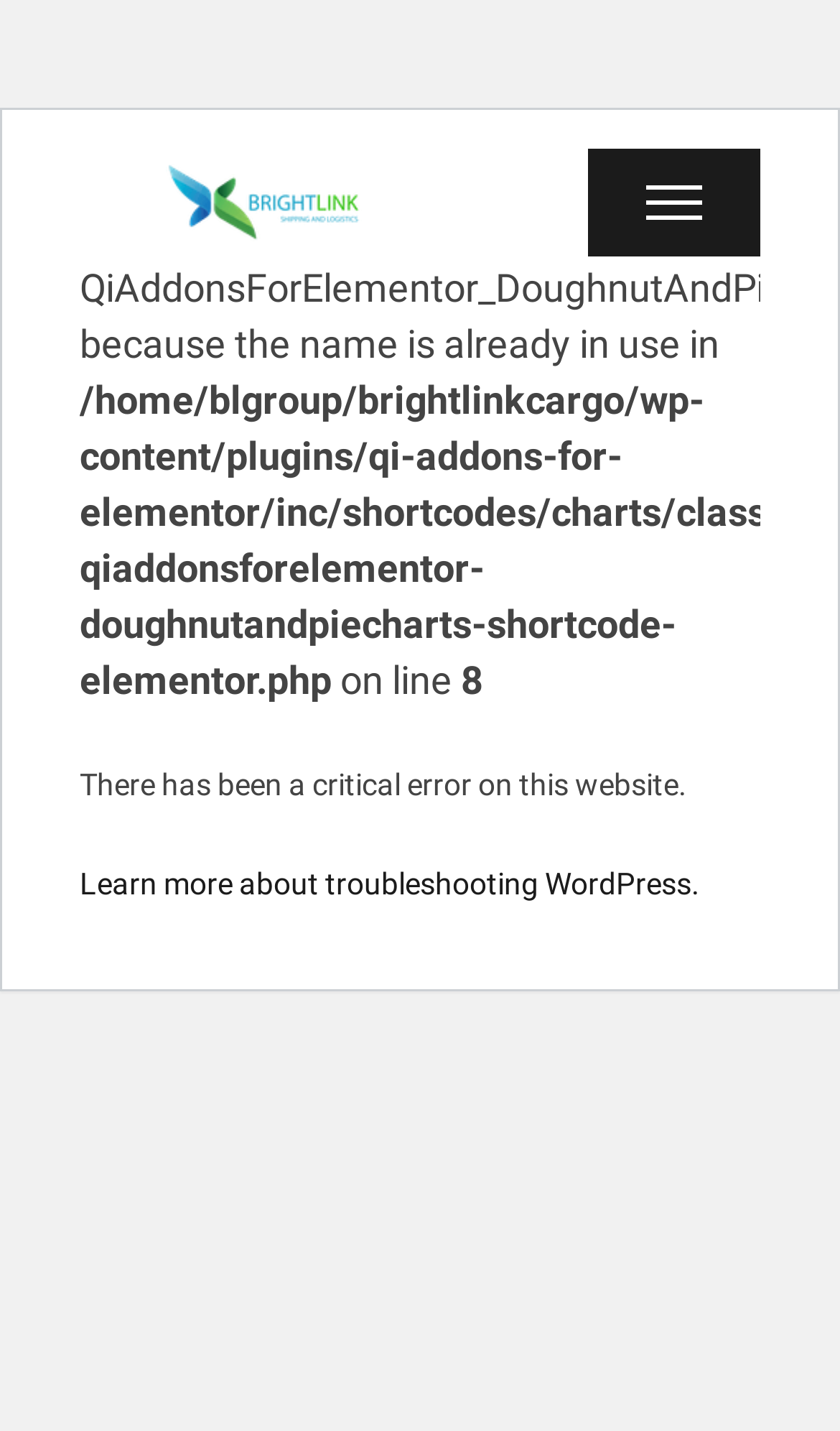Provide a brief response to the question below using one word or phrase:
What is the recommendation for troubleshooting the error?

Learn more about troubleshooting WordPress